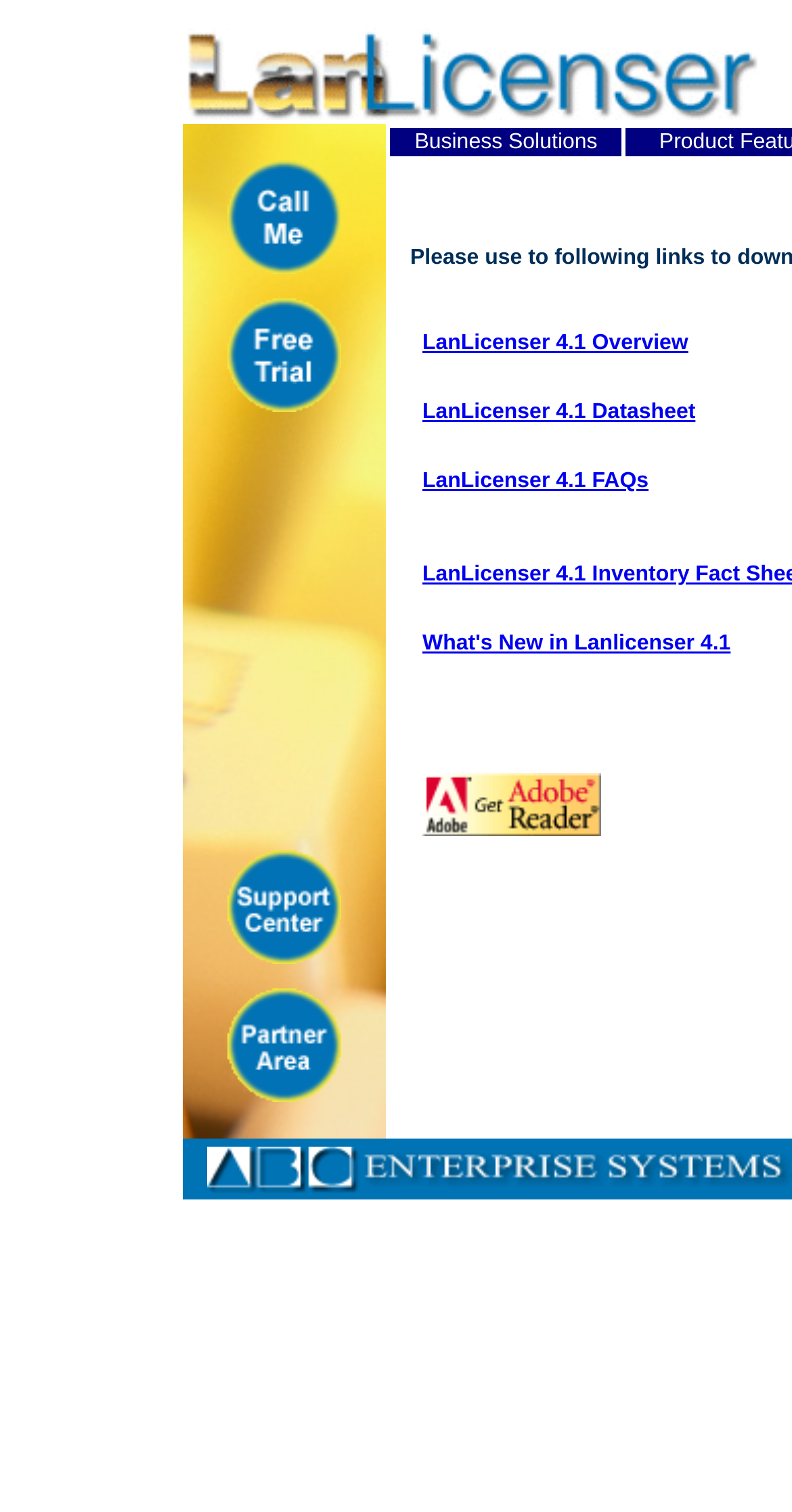Find the bounding box coordinates for the area that must be clicked to perform this action: "Visit ABC Enterprise Systems".

[0.261, 0.777, 1.0, 0.793]